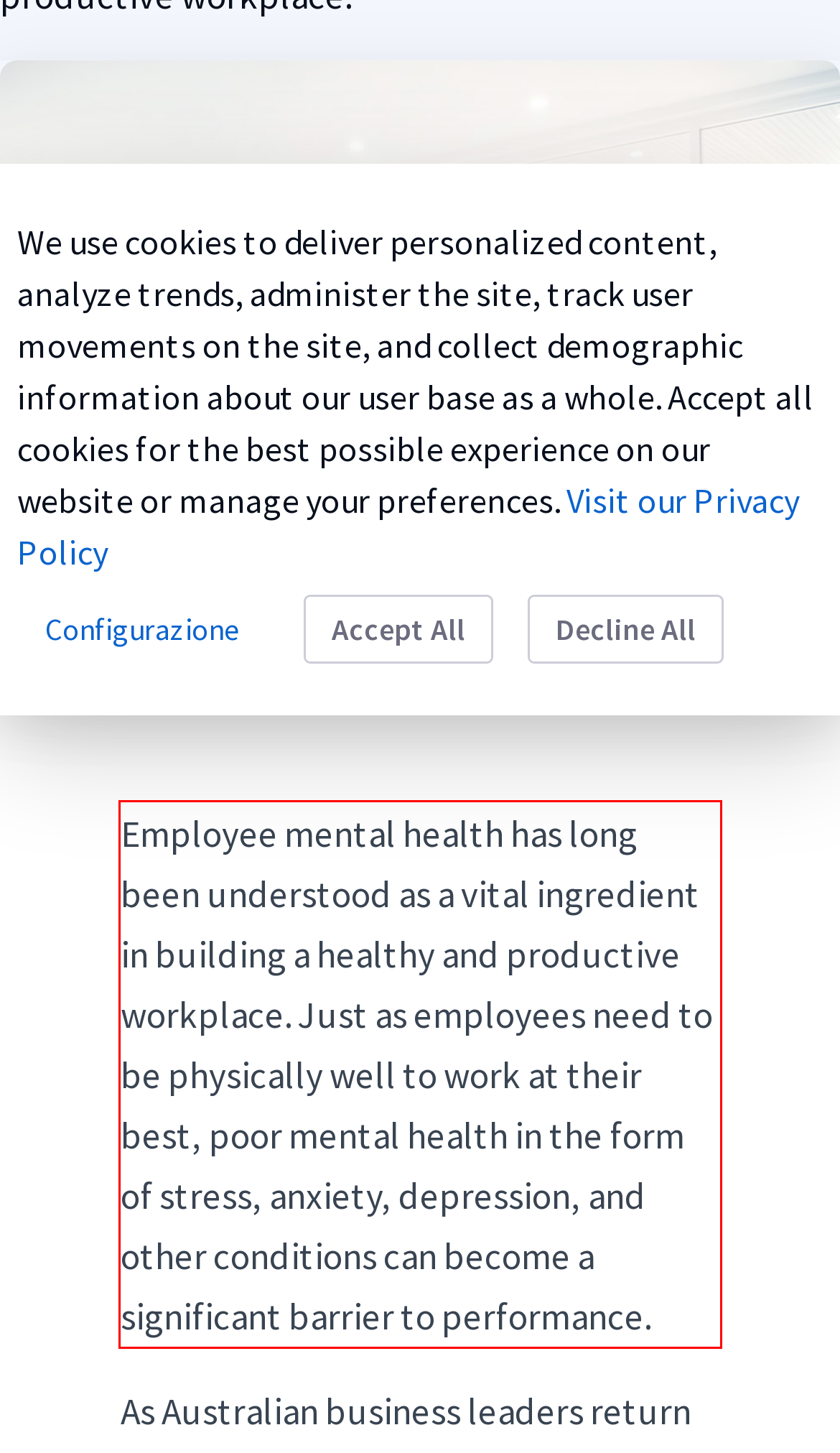You are given a webpage screenshot with a red bounding box around a UI element. Extract and generate the text inside this red bounding box.

Employee mental health has long been understood as a vital ingredient in building a healthy and productive workplace. Just as employees need to be physically well to work at their best, poor mental health in the form of stress, anxiety, depression, and other conditions can become a significant barrier to performance.